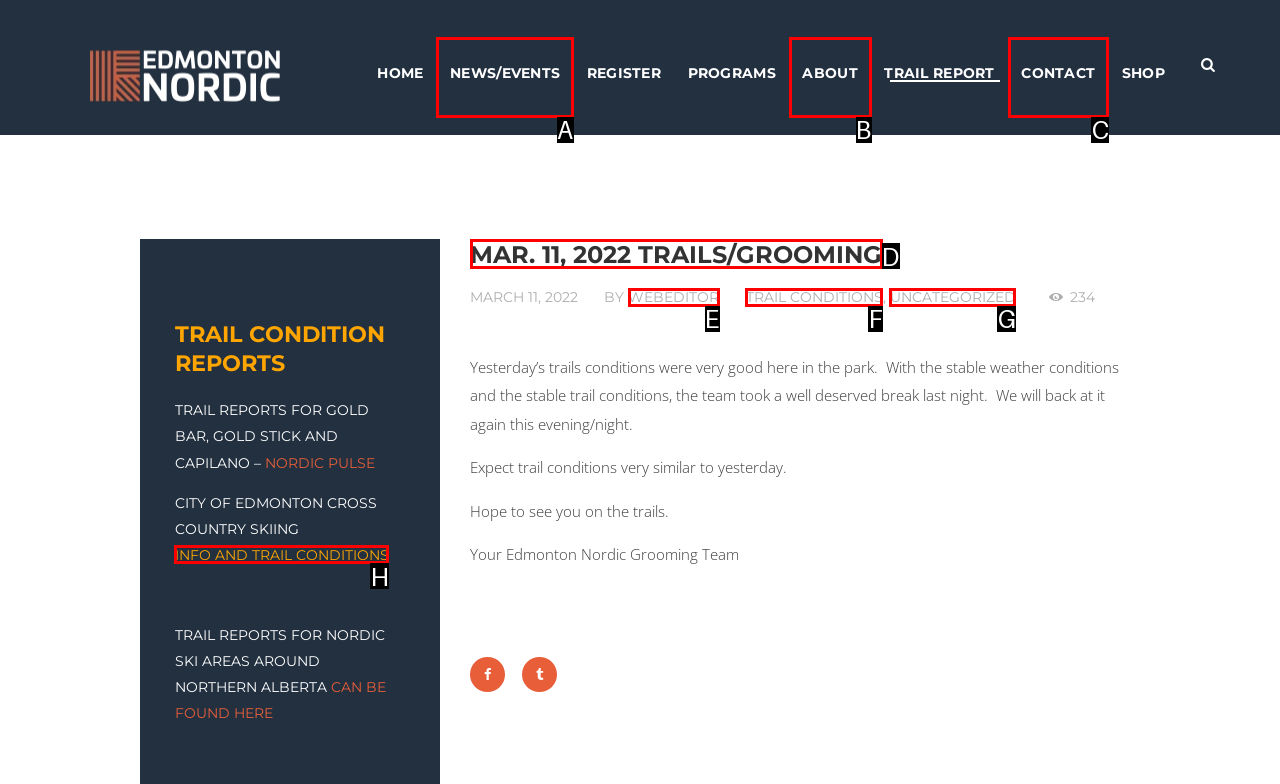Match the following description to the correct HTML element: Trail Conditions Indicate your choice by providing the letter.

F